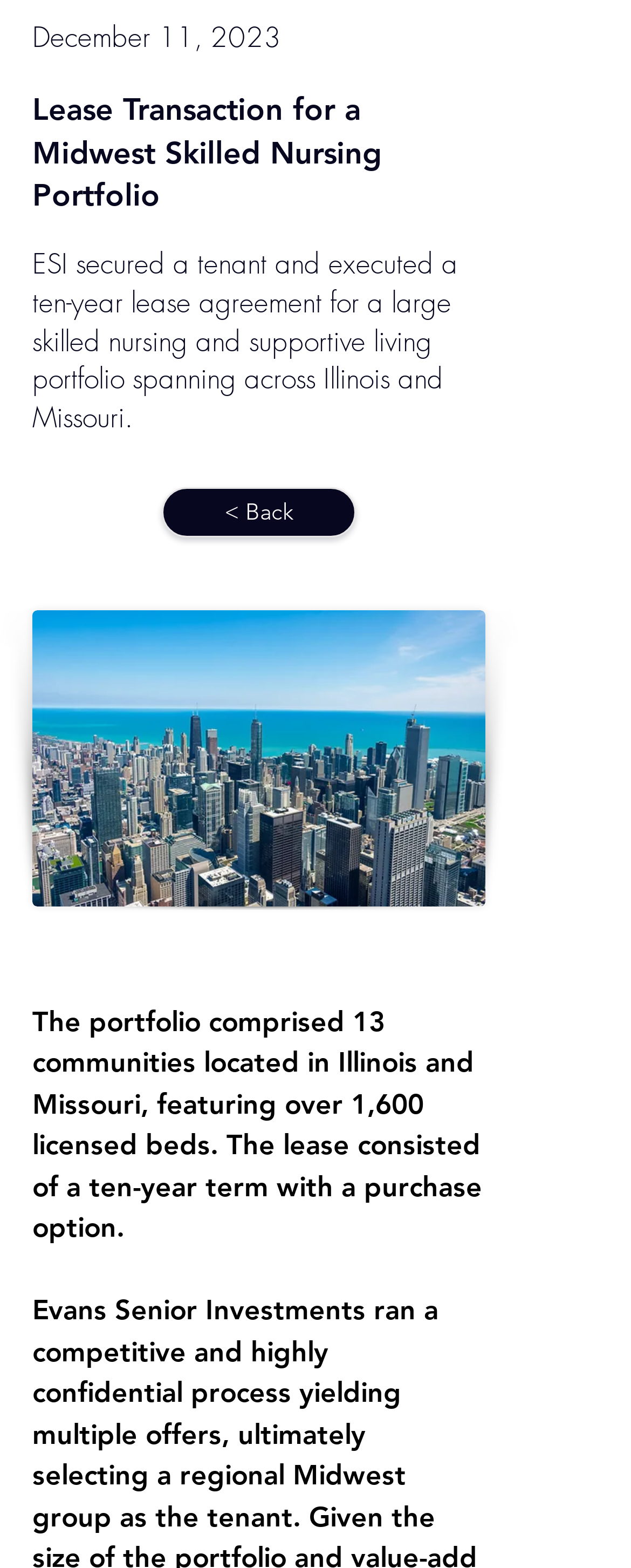Locate the UI element described as follows: "< Back". Return the bounding box coordinates as four float numbers between 0 and 1 in the order [left, top, right, bottom].

[0.256, 0.311, 0.564, 0.343]